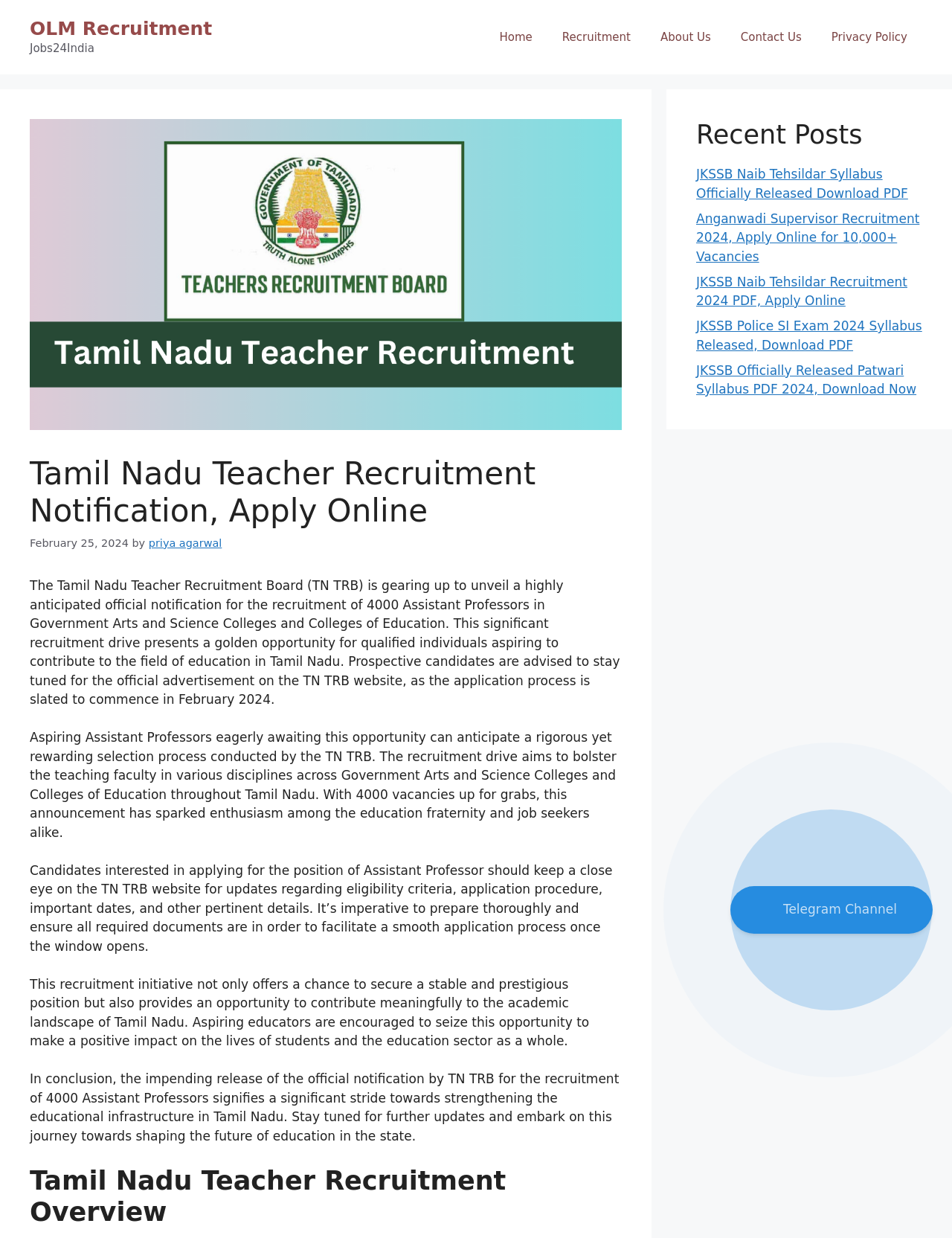Using the information shown in the image, answer the question with as much detail as possible: When is the application process expected to commence?

The webpage mentions that the application process is slated to commence in February 2024, and prospective candidates are advised to stay tuned for the official advertisement on the TN TRB website.